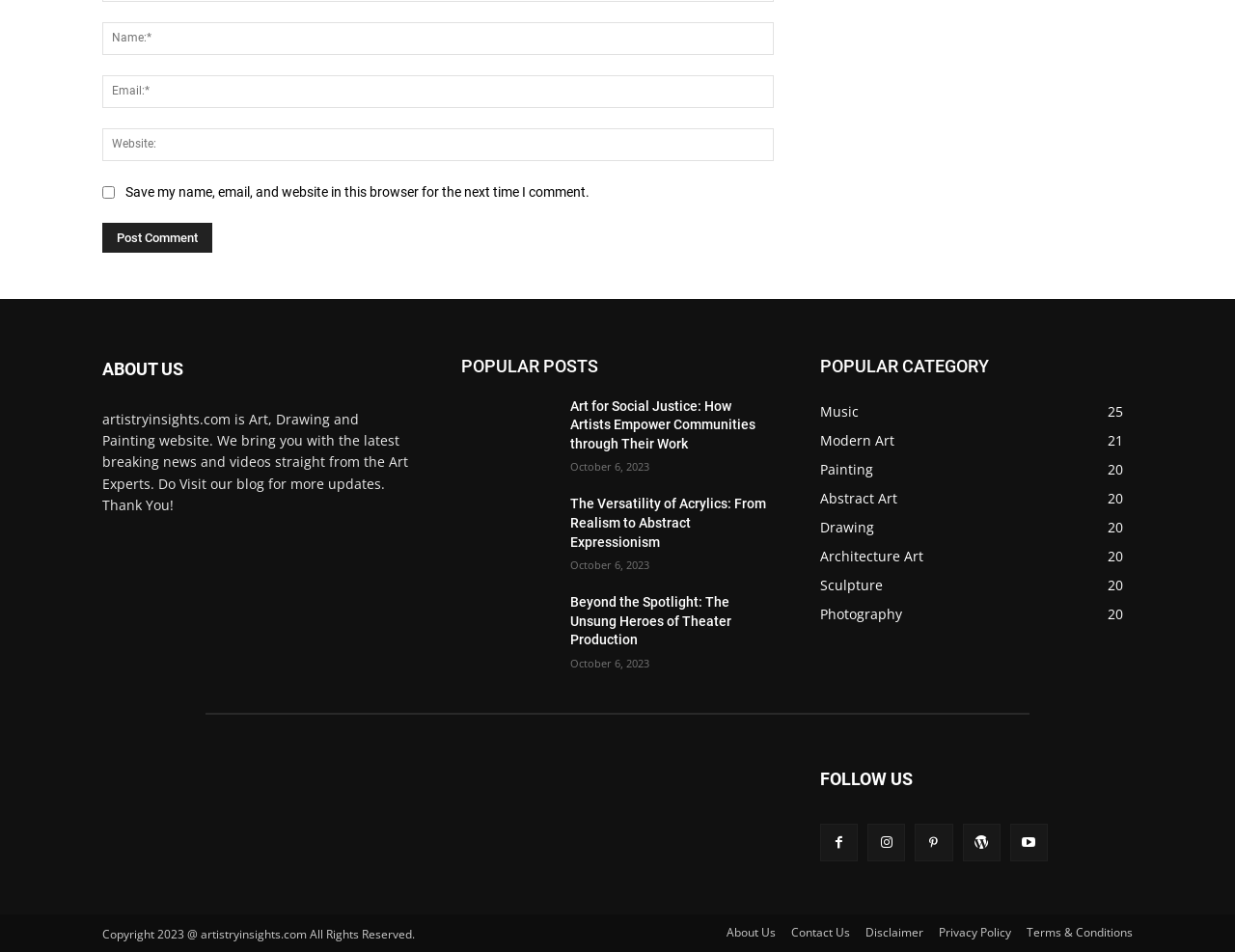Answer the question in one word or a short phrase:
What is the date of the article 'The Versatility of Acrylics: From Realism to Abstract Expressionism'?

October 6, 2023